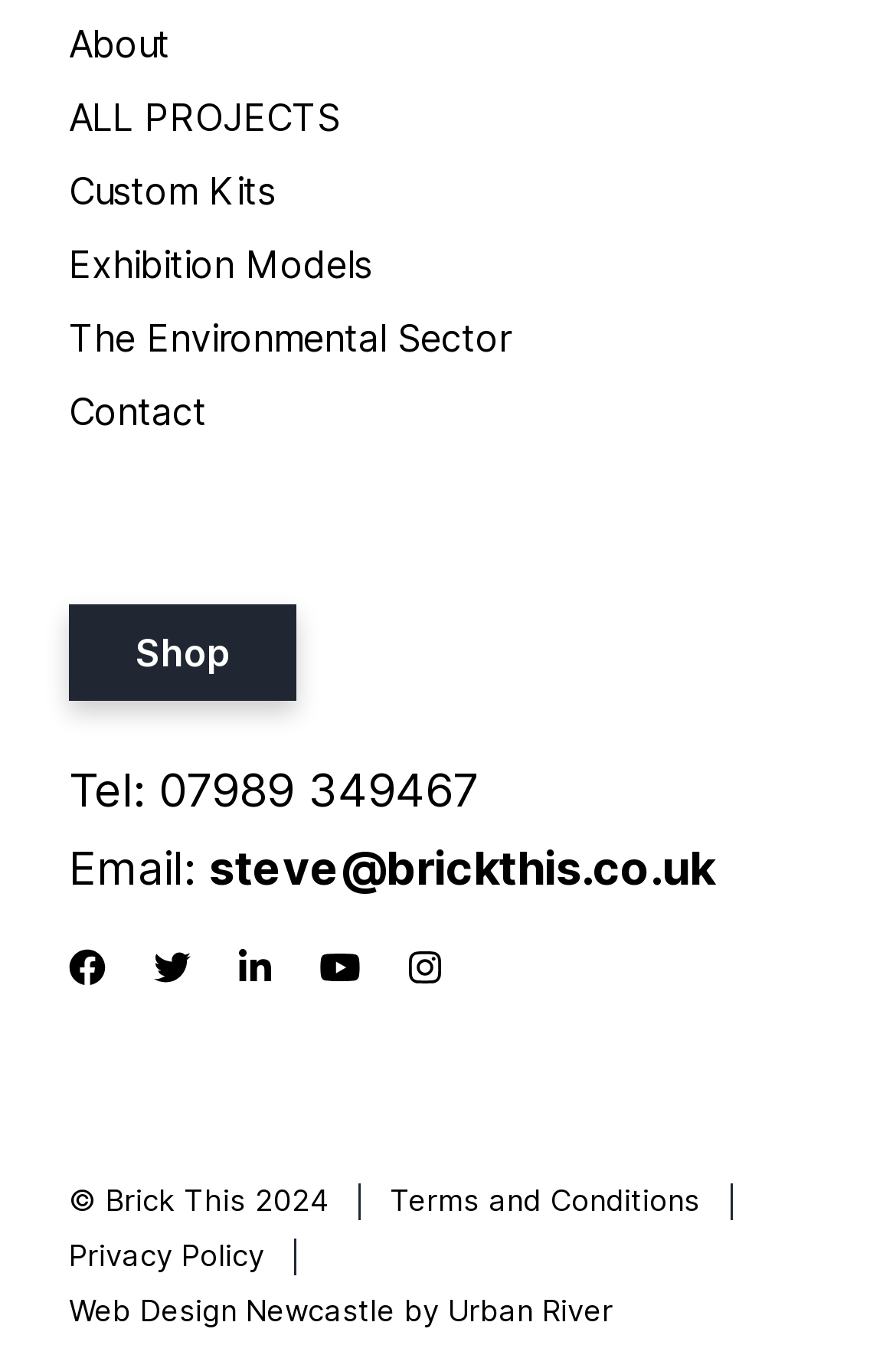Look at the image and give a detailed response to the following question: What is the company's email address?

I found the email address by looking at the link element with text 'steve@brickthis.co.uk' adjacent to the static text element 'Email:'.